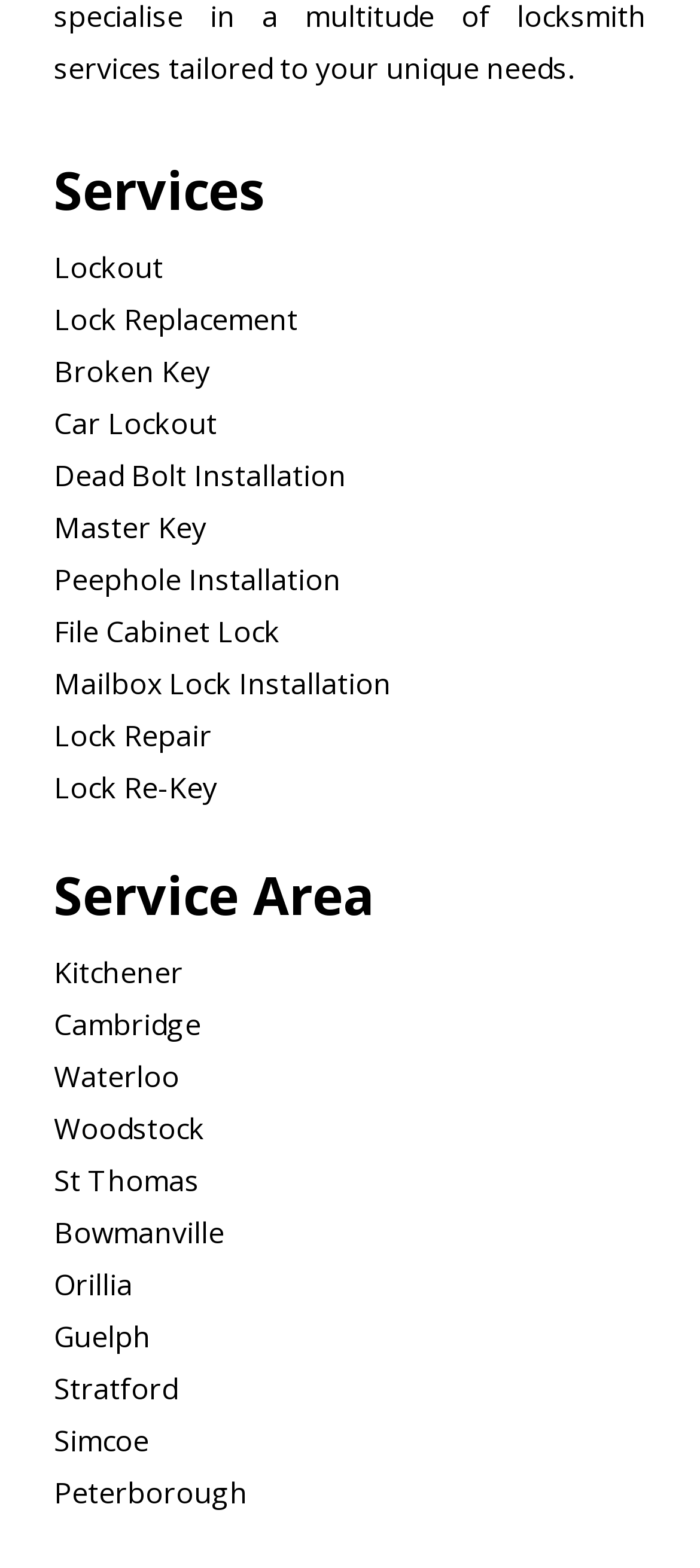Please identify the bounding box coordinates of the clickable area that will fulfill the following instruction: "Click on Lockout service". The coordinates should be in the format of four float numbers between 0 and 1, i.e., [left, top, right, bottom].

[0.077, 0.157, 0.233, 0.183]